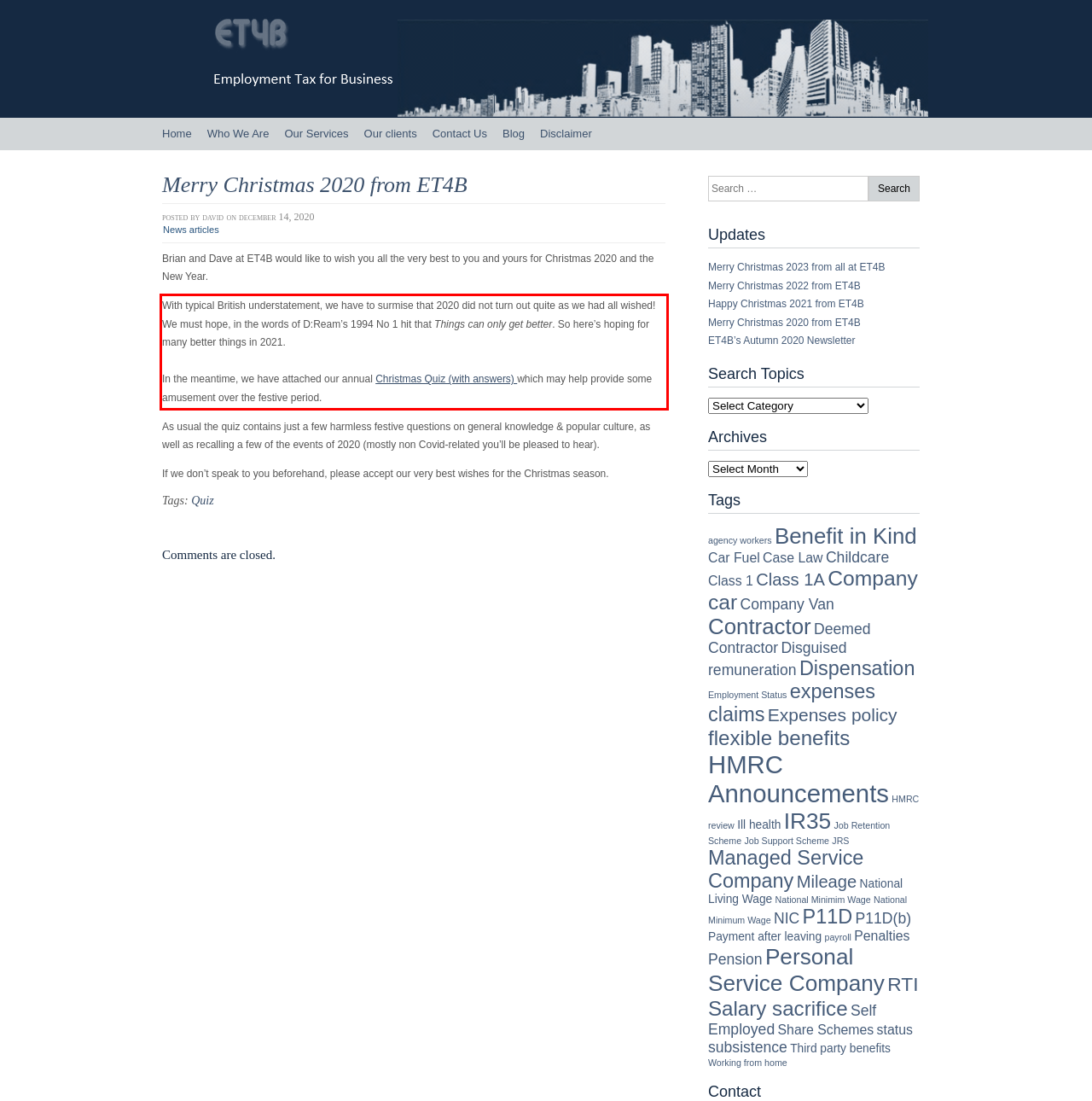From the given screenshot of a webpage, identify the red bounding box and extract the text content within it.

With typical British understatement, we have to surmise that 2020 did not turn out quite as we had all wished! We must hope, in the words of D:Ream’s 1994 No 1 hit that Things can only get better. So here’s hoping for many better things in 2021. In the meantime, we have attached our annual Christmas Quiz (with answers) which may help provide some amusement over the festive period.